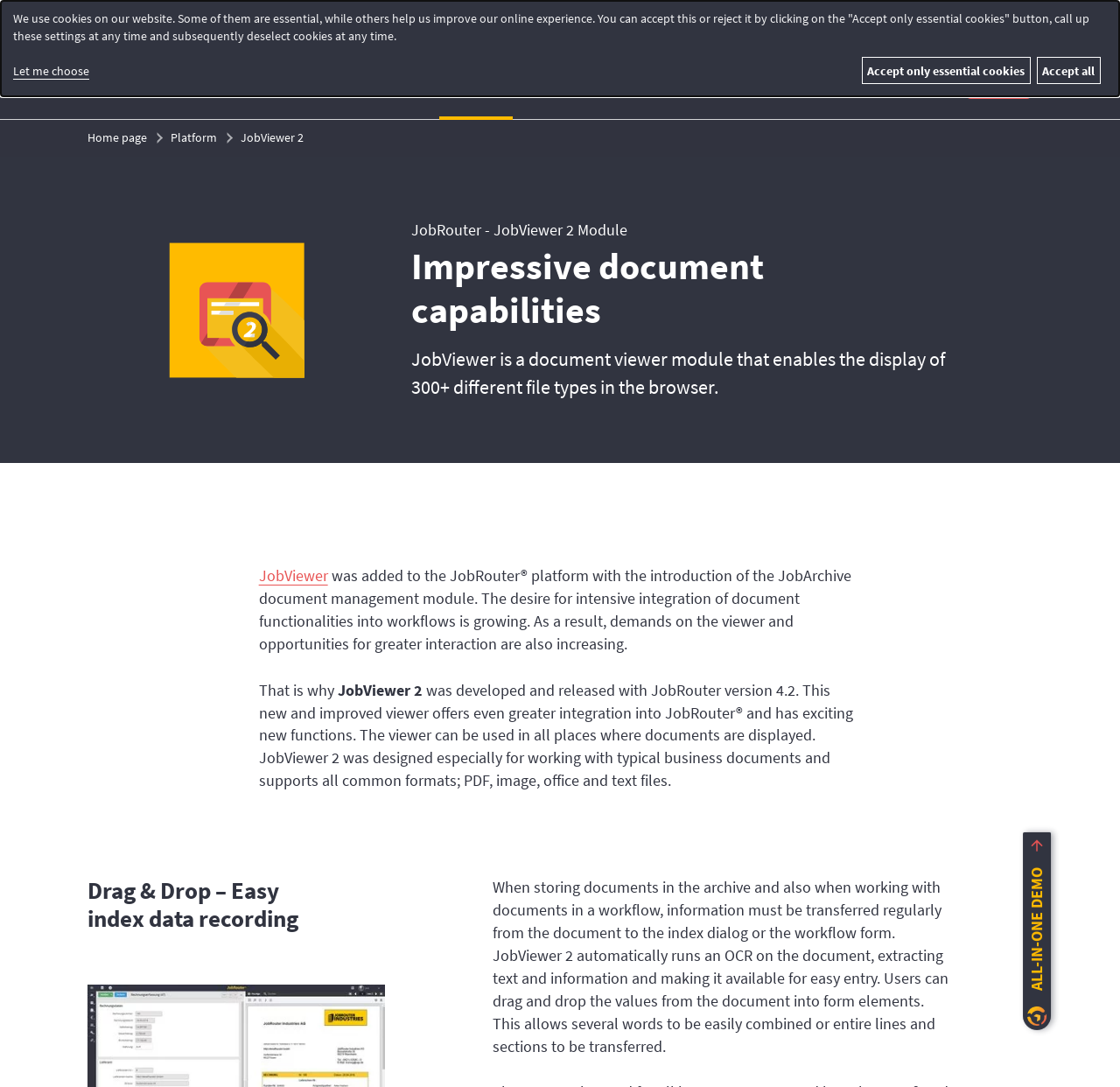Identify the bounding box coordinates of the part that should be clicked to carry out this instruction: "Go to Home".

None